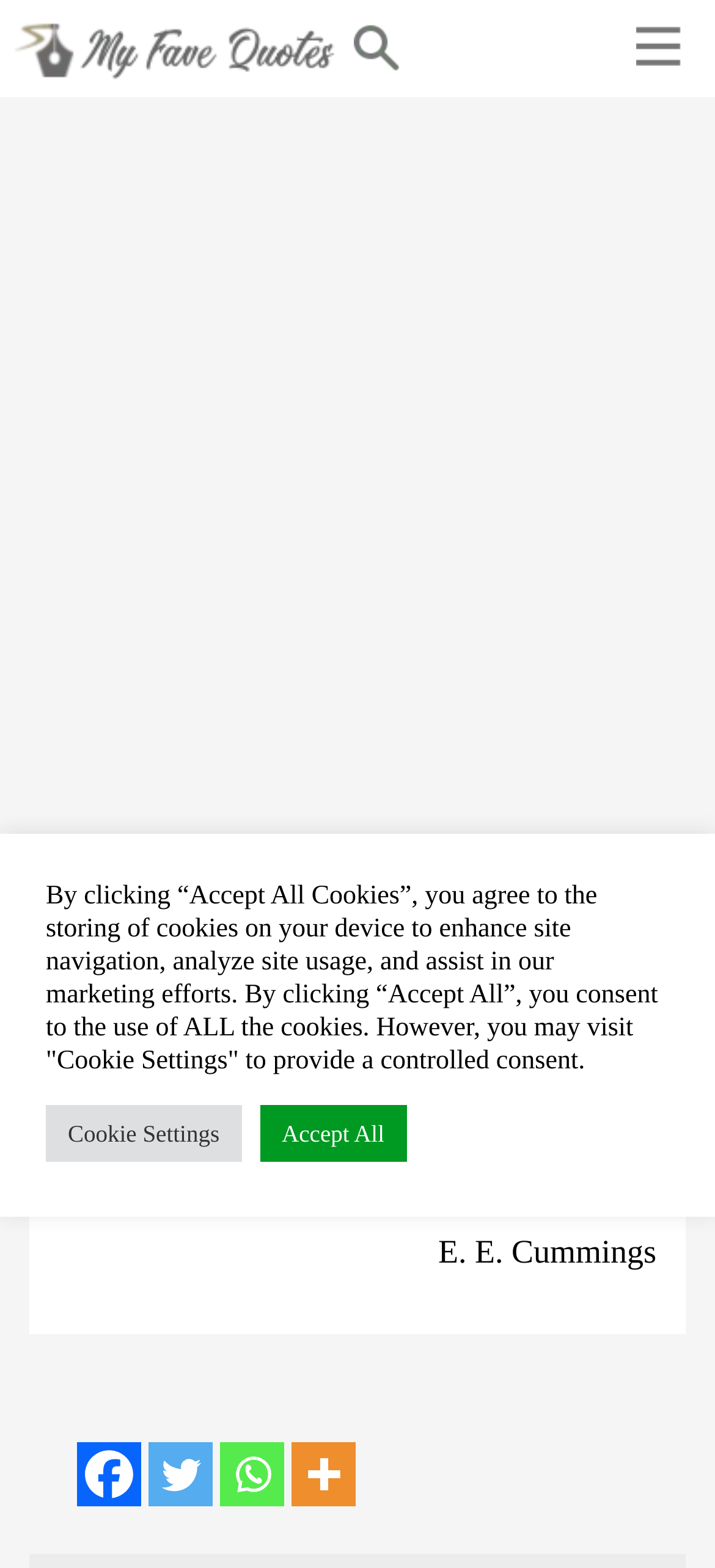Refer to the element description aria-label="Facebook" title="Facebook" and identify the corresponding bounding box in the screenshot. Format the coordinates as (top-left x, top-left y, bottom-right x, bottom-right y) with values in the range of 0 to 1.

[0.108, 0.92, 0.197, 0.961]